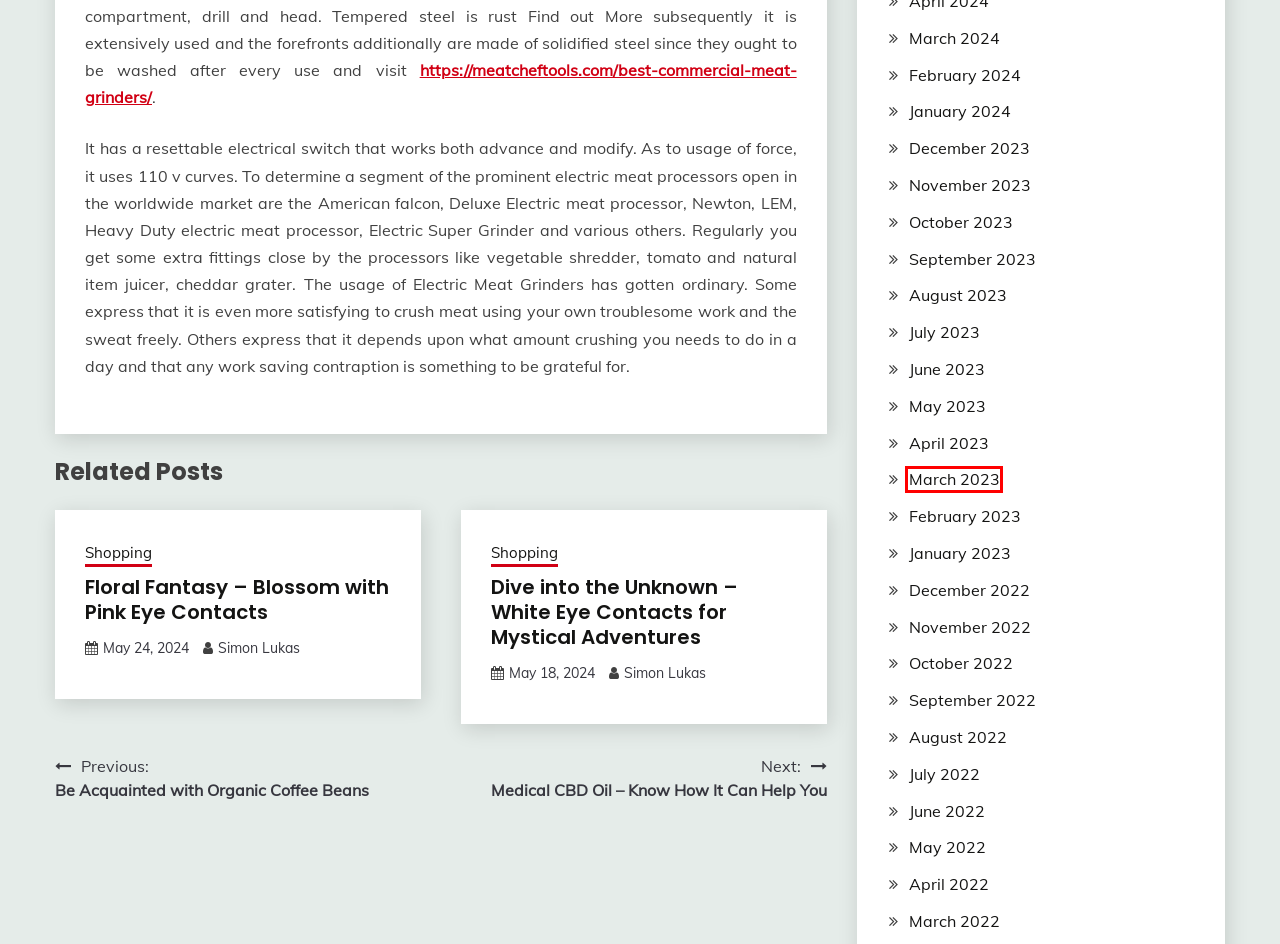Please examine the screenshot provided, which contains a red bounding box around a UI element. Select the webpage description that most accurately describes the new page displayed after clicking the highlighted element. Here are the candidates:
A. October 2023 – Easy Porting
B. Best Commercial Meat Grinders for Butchering
C. March 2024 – Easy Porting
D. March 2023 – Easy Porting
E. September 2023 – Easy Porting
F. November 2022 – Easy Porting
G. Be Acquainted with Organic Coffee Beans – Easy Porting
H. February 2024 – Easy Porting

D